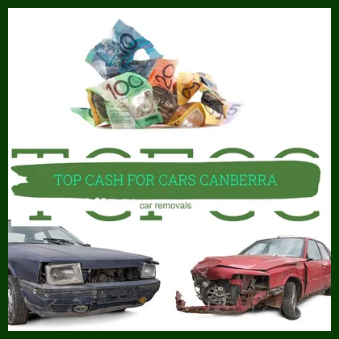Give a detailed account of the elements present in the image.

This image promotes a car removal service in Canberra, featuring a striking design that emphasizes cash for unwanted vehicles. At the top, bundles of Australian currency notes signify the attractive cash offers available for car removals. Below, two damaged vehicles represent the types of cars the service accepts, highlighting the focus on junk or old cars. The bold text "TOP CASH FOR CARS CANBERRA" conveys the core message of profitable car removal, while the phrase "car removals" reinforces the service's purpose. The overall aesthetic combines urgency and professionalism, appealing to those looking to sell their unwanted vehicles quickly and easily.